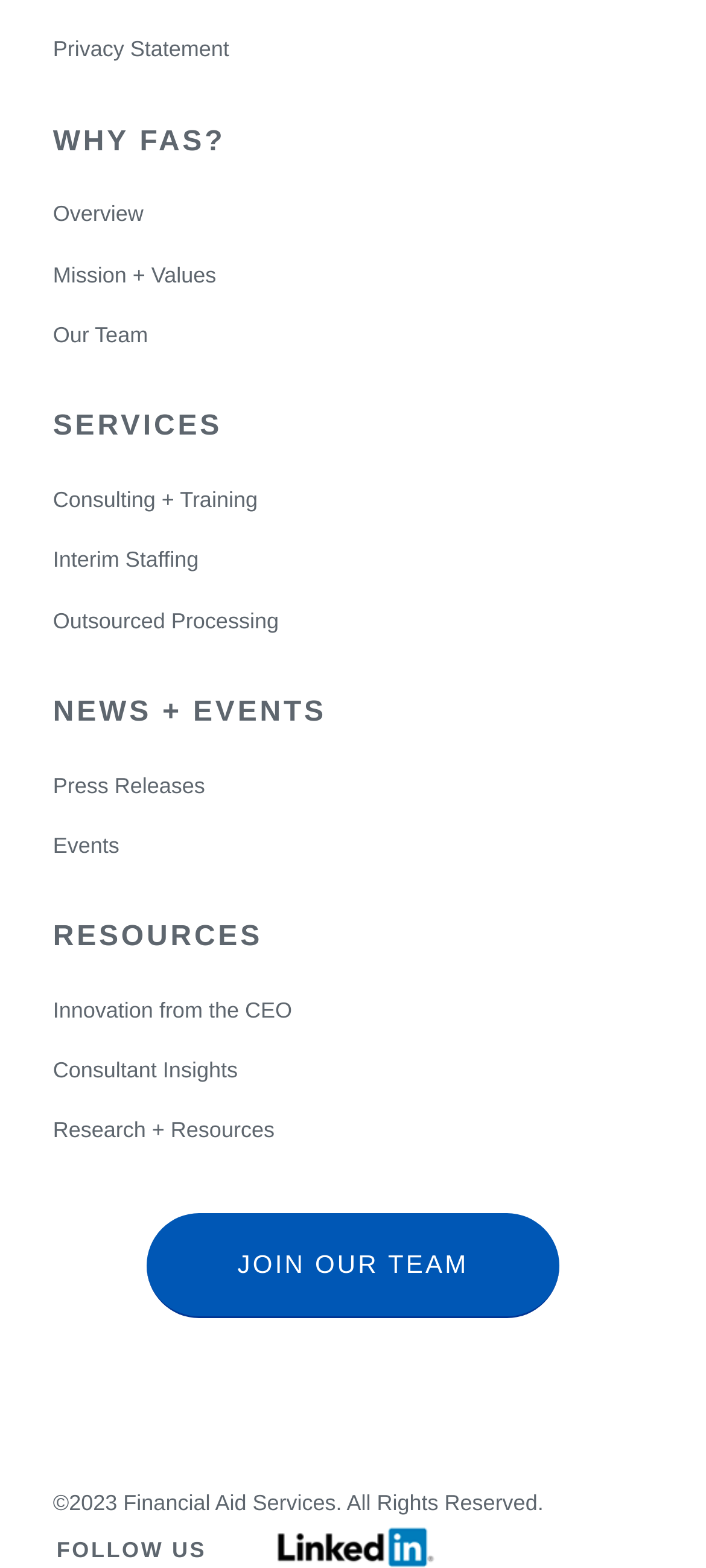Please locate the bounding box coordinates of the region I need to click to follow this instruction: "Join the team".

[0.208, 0.773, 0.792, 0.84]